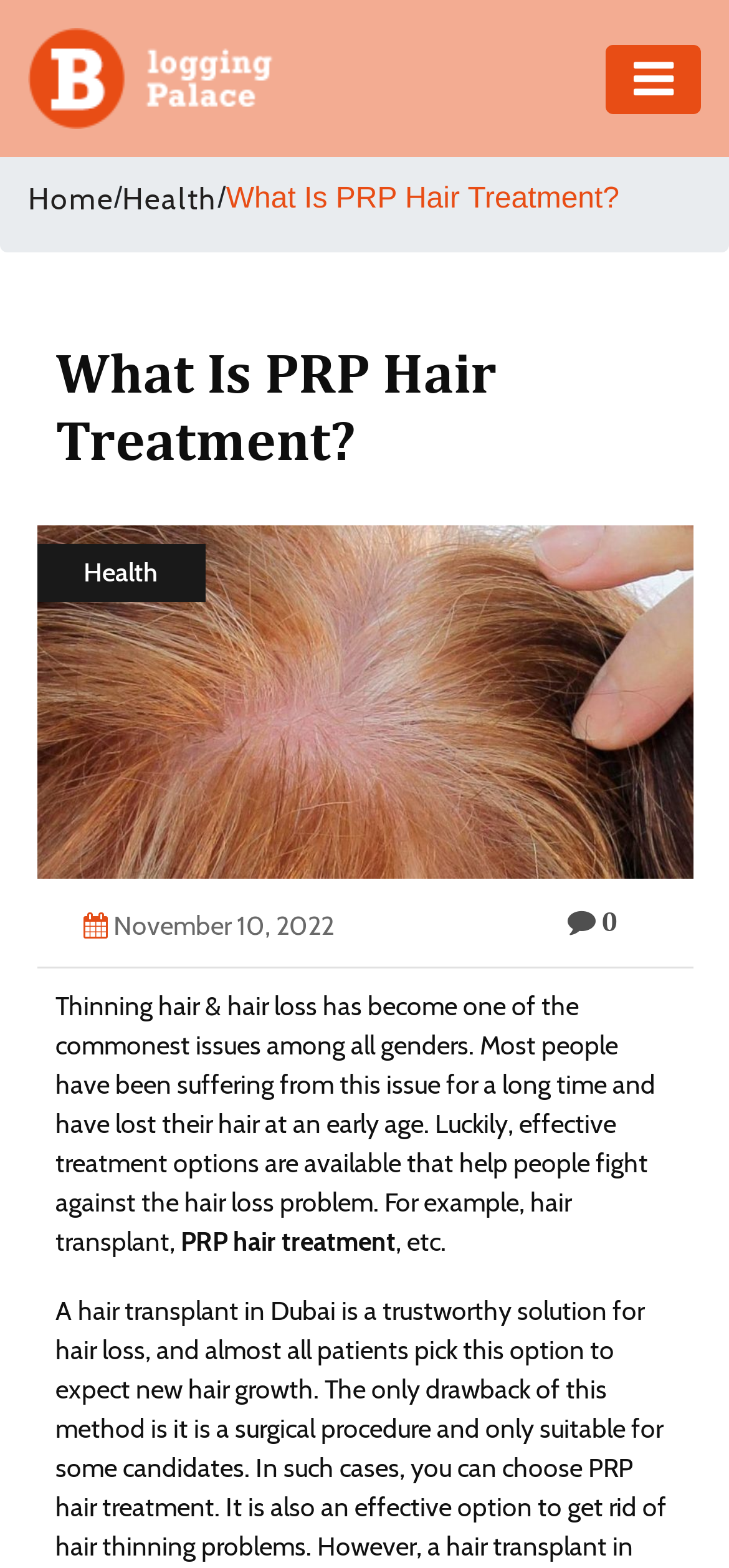What is mentioned as a treatment option for hair loss?
Using the image provided, answer with just one word or phrase.

Hair transplant